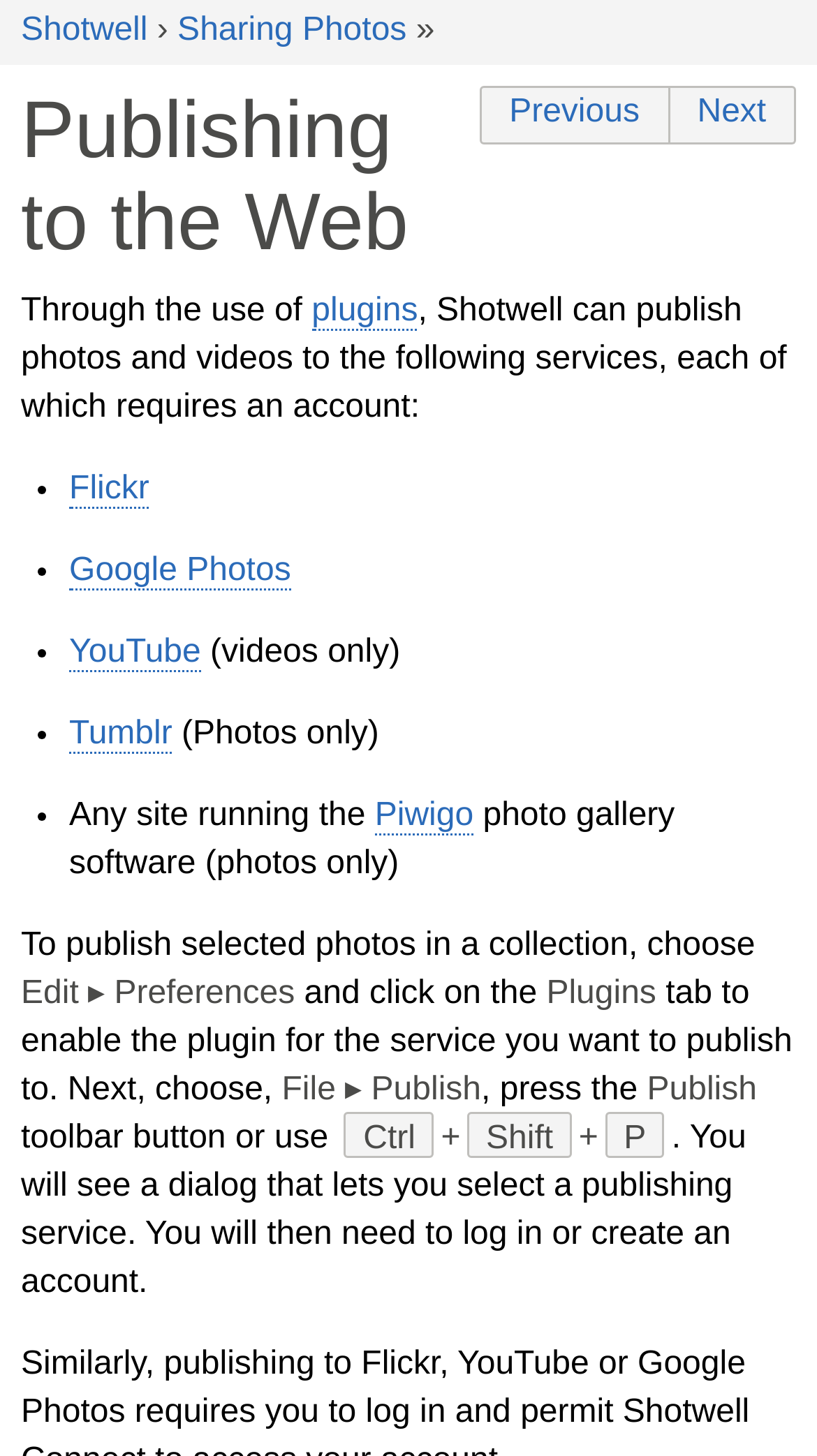How do you publish selected photos in a collection?
Using the image as a reference, answer the question with a short word or phrase.

Choose Edit > Preferences > Plugins